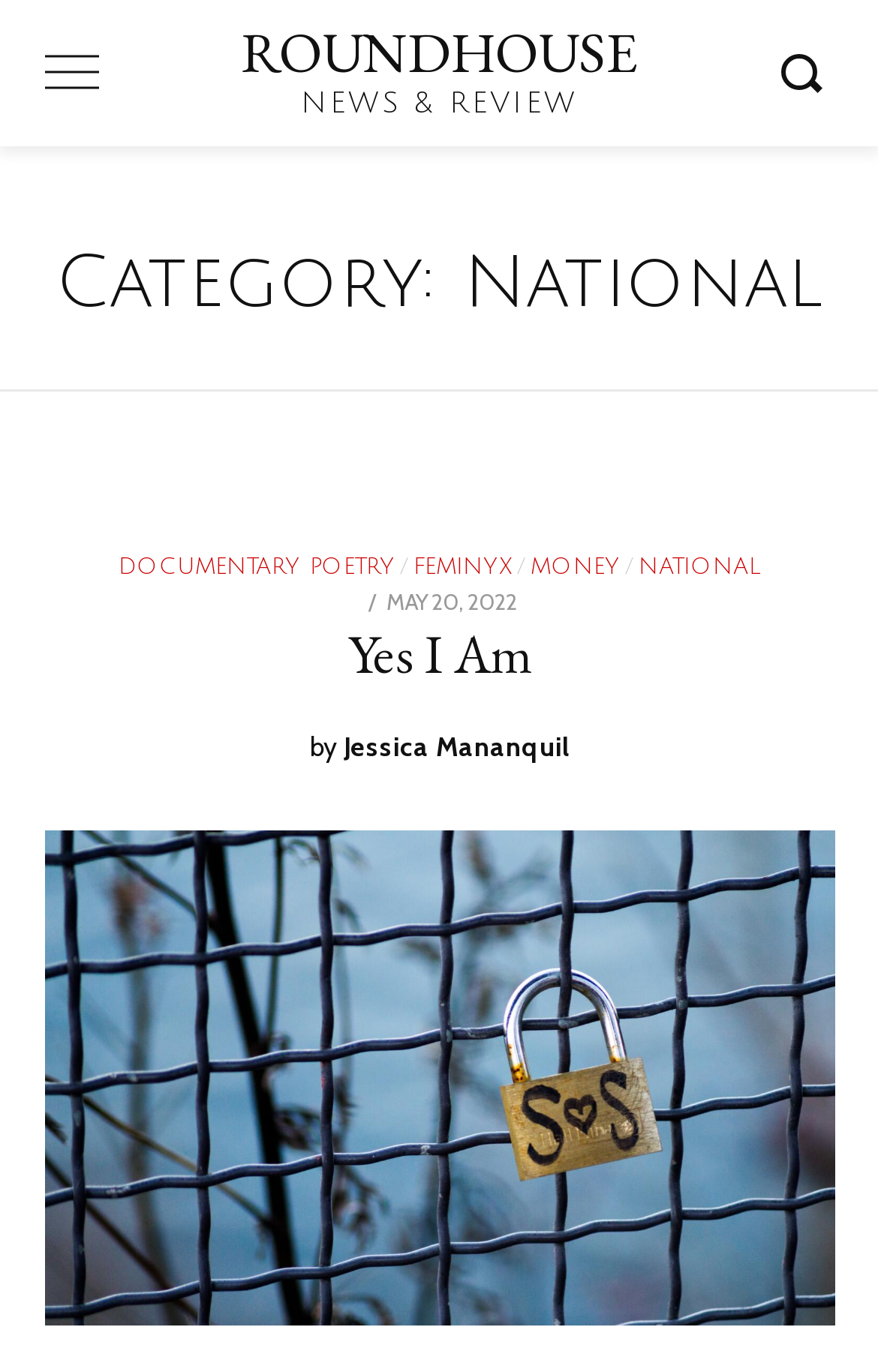Determine the bounding box coordinates of the section to be clicked to follow the instruction: "Visit the 'DOCUMENTARY POETRY' page". The coordinates should be given as four float numbers between 0 and 1, formatted as [left, top, right, bottom].

[0.135, 0.4, 0.45, 0.426]